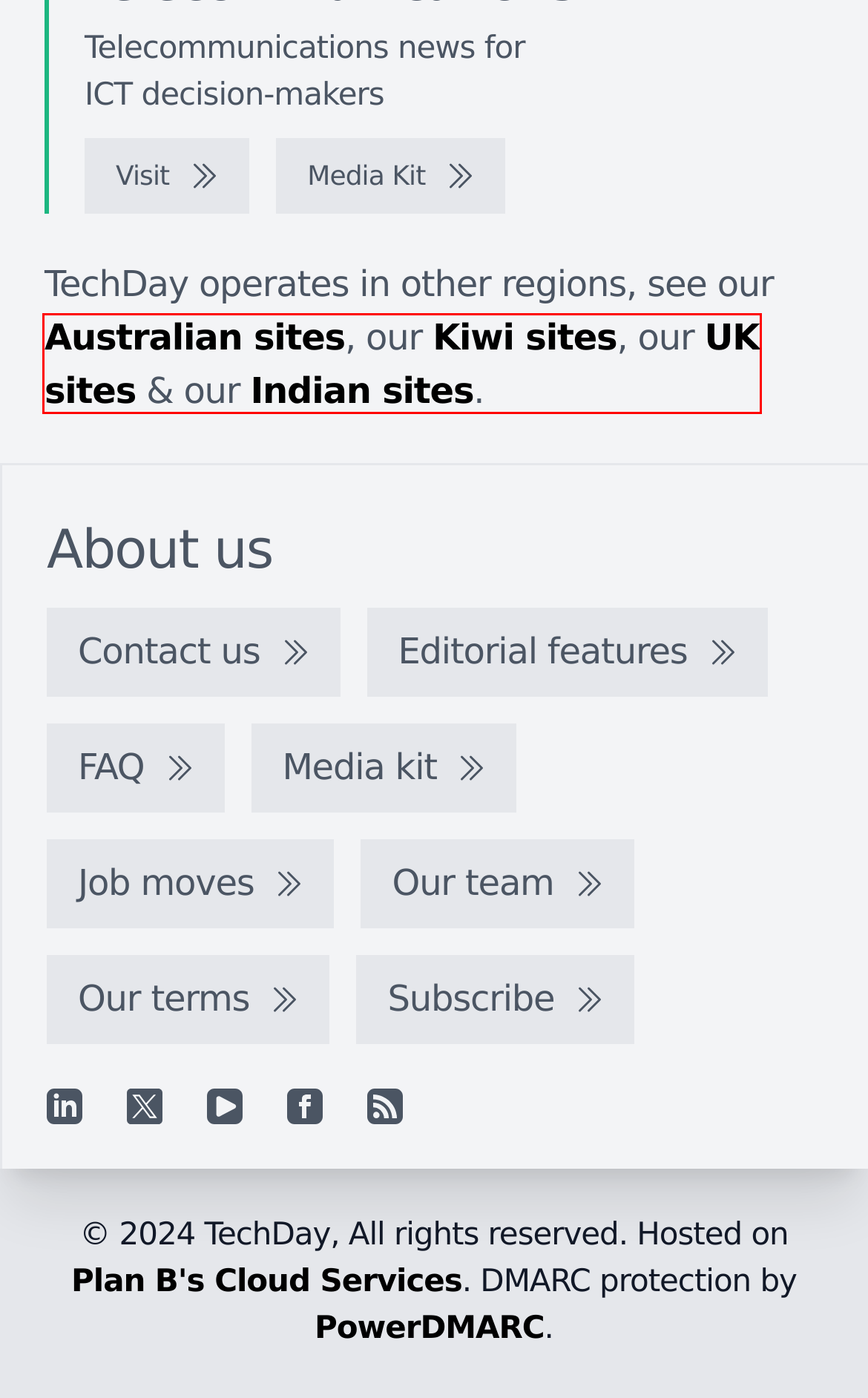You are provided with a screenshot of a webpage highlighting a UI element with a red bounding box. Choose the most suitable webpage description that matches the new page after clicking the element in the bounding box. Here are the candidates:
A. TechDay New Zealand - Aotearoa's technology news network
B. Global wearables market fuelled by smaller companies and new tech
C. TechDay UK - The United Kingdom's, technology news network
D. Hosted Data Centre, Server and Storage Solutions | Plan B
E. Join our mailing list
F. TechDay India - India's technology news network
G. TechDay Australia - Australia's technology news network
H. TelcoNews Asia - Media kit

C